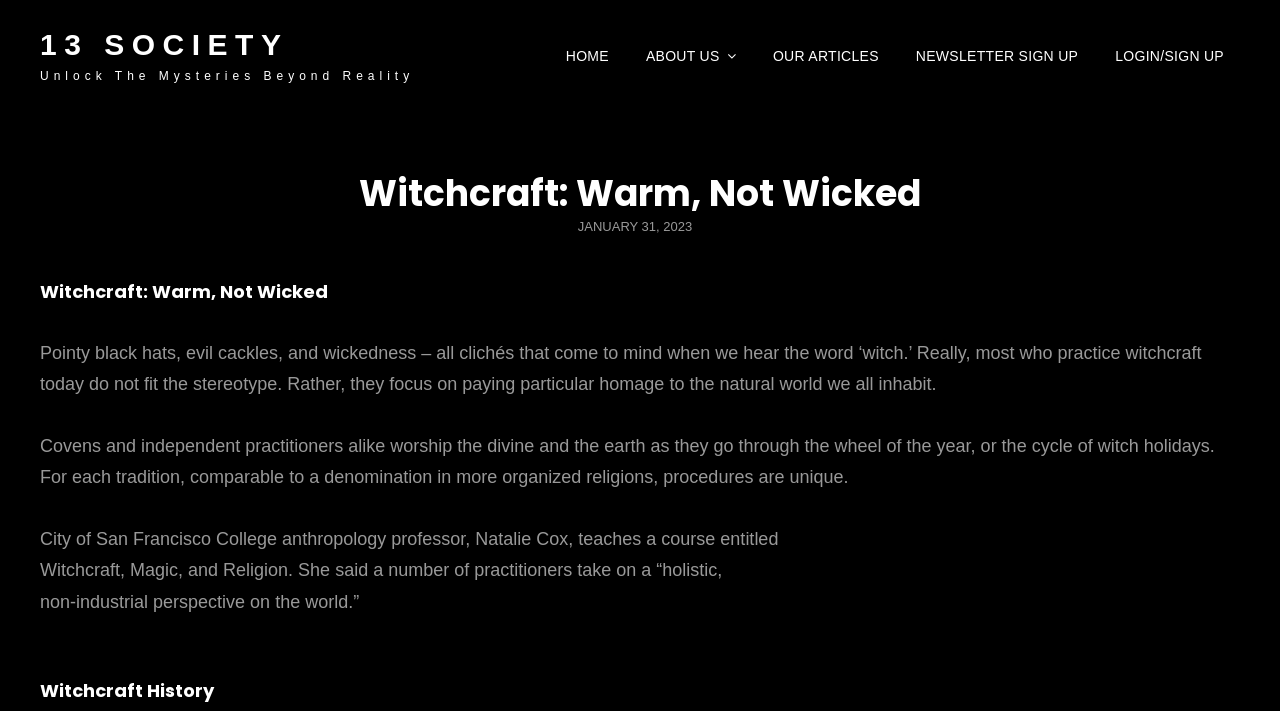Respond to the question below with a single word or phrase:
What is the date of the article?

January 31, 2023